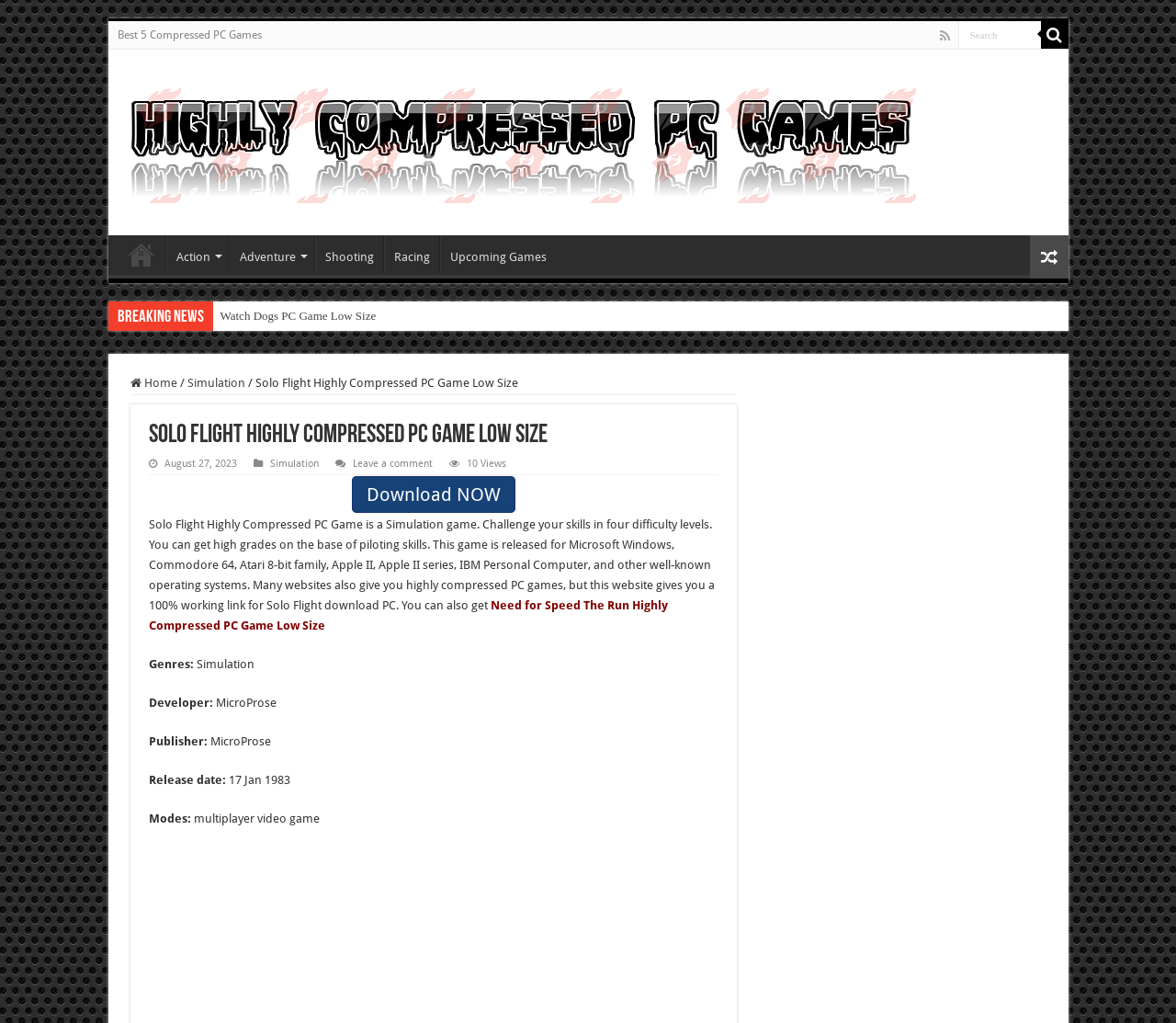Answer this question using a single word or a brief phrase:
What is the release date of Solo Flight Highly Compressed PC Game?

17 Jan 1983